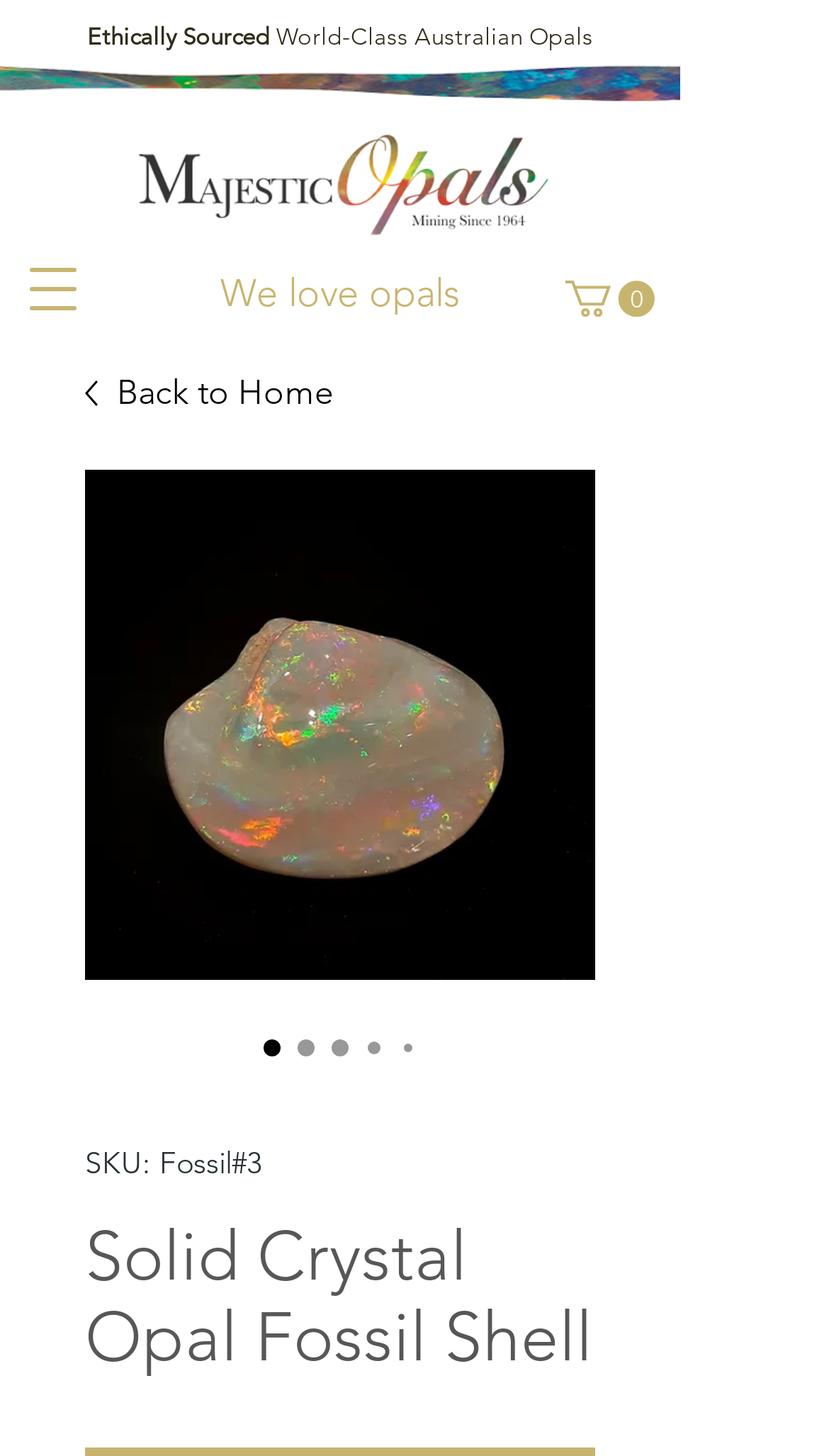Locate the bounding box of the UI element described by: "Back to Home" in the given webpage screenshot.

[0.103, 0.253, 0.718, 0.288]